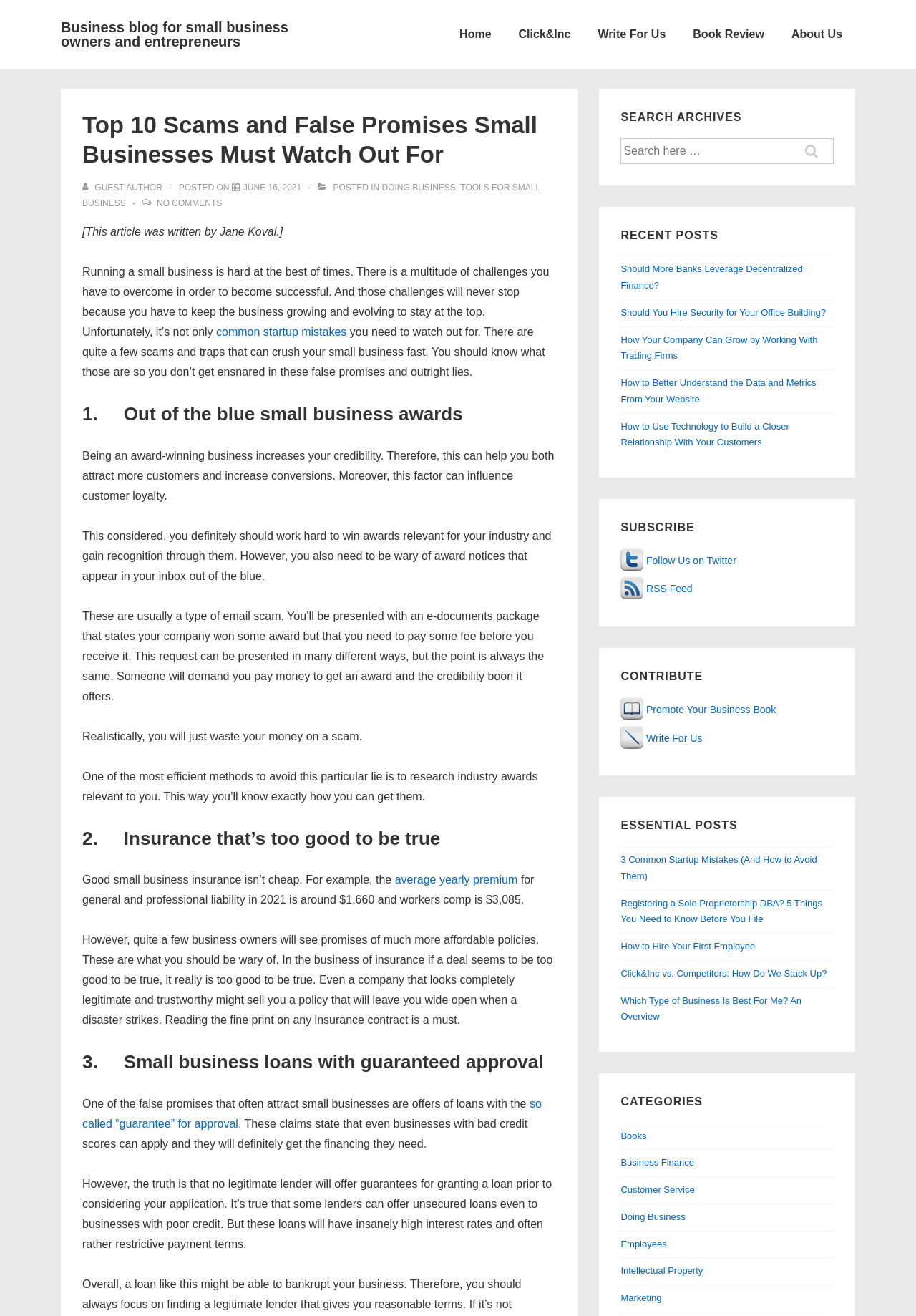What is the title of the article?
From the image, respond with a single word or phrase.

Top 10 Scams and False Promises Small Businesses Must Watch Out For